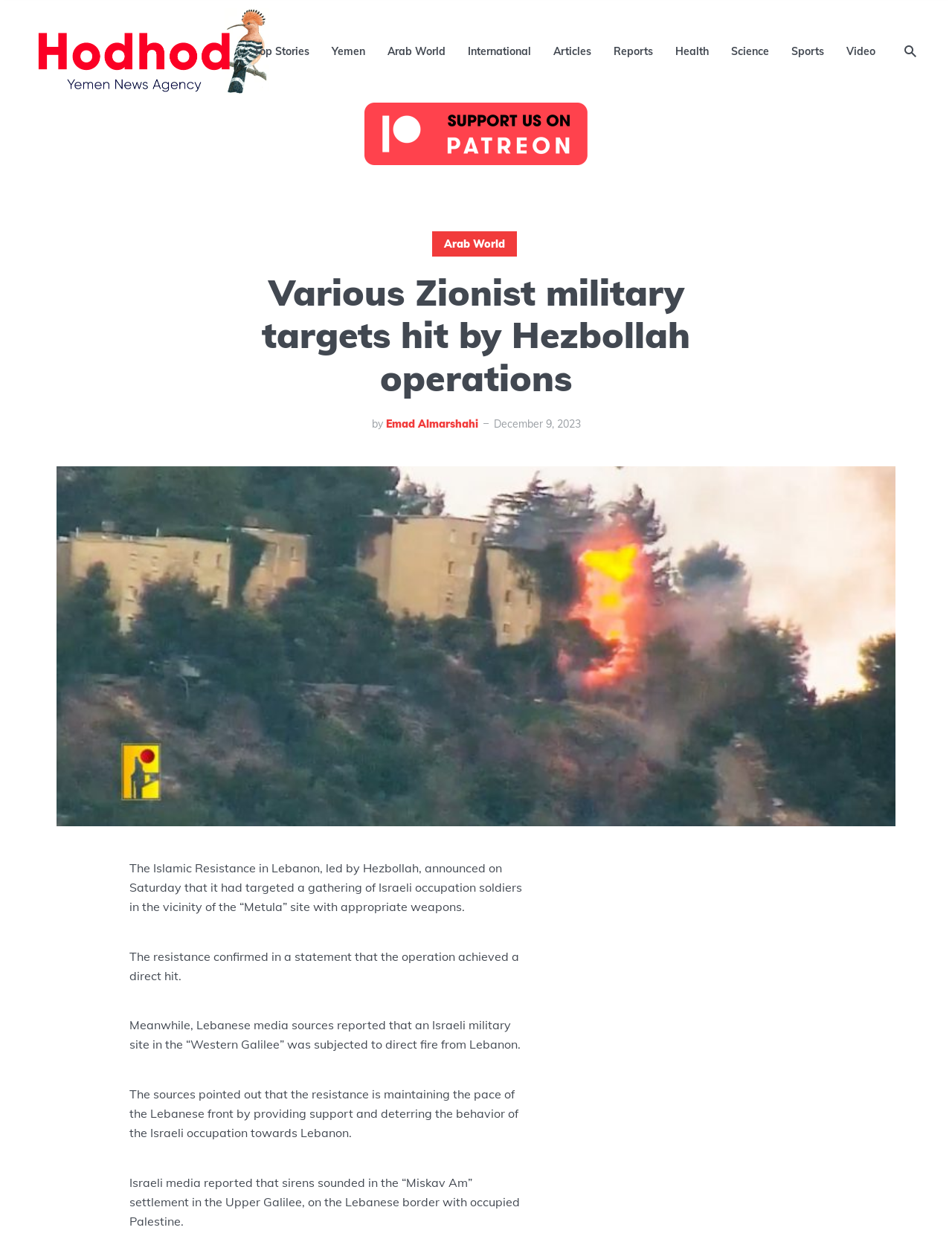What is the location of the Israeli military site mentioned in the article?
Provide a thorough and detailed answer to the question.

I found the answer by reading the static text element, which mentions that an Israeli military site in the 'Western Galilee' was subjected to direct fire from Lebanon.